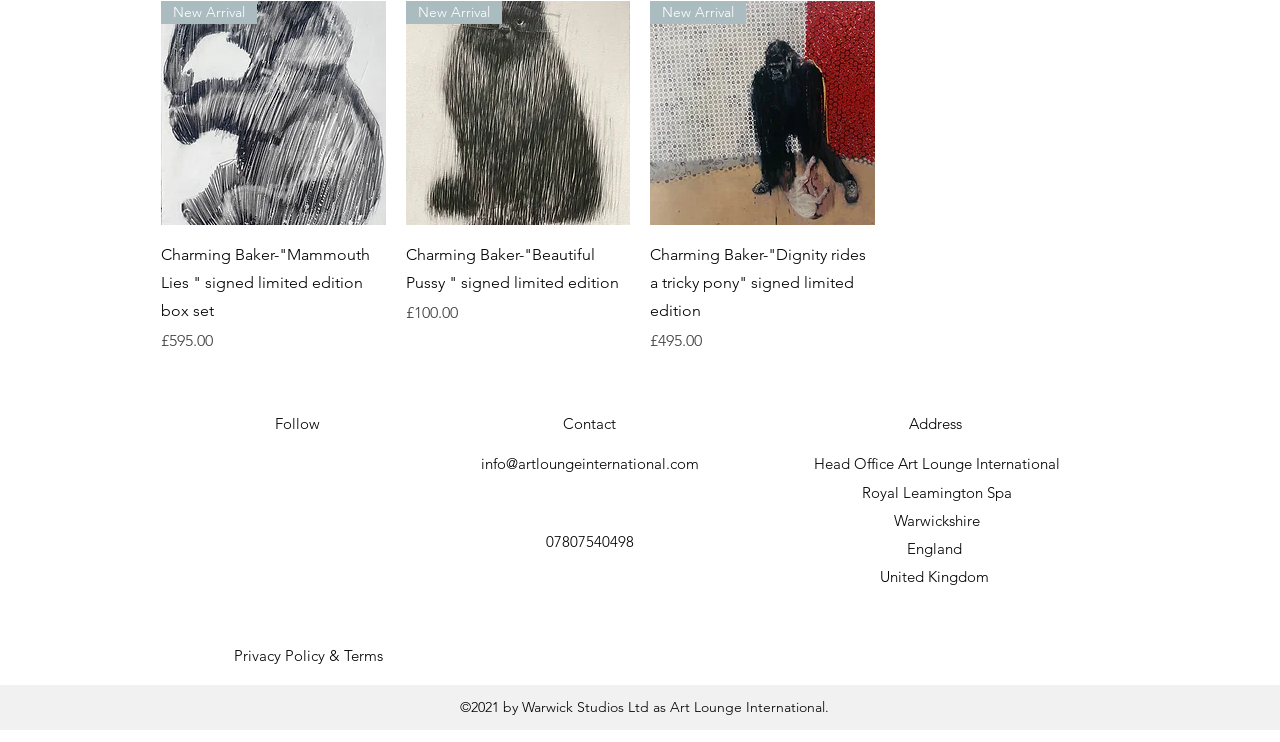Highlight the bounding box coordinates of the element that should be clicked to carry out the following instruction: "Read the author's answer to the question about becoming a better writer". The coordinates must be given as four float numbers ranging from 0 to 1, i.e., [left, top, right, bottom].

None